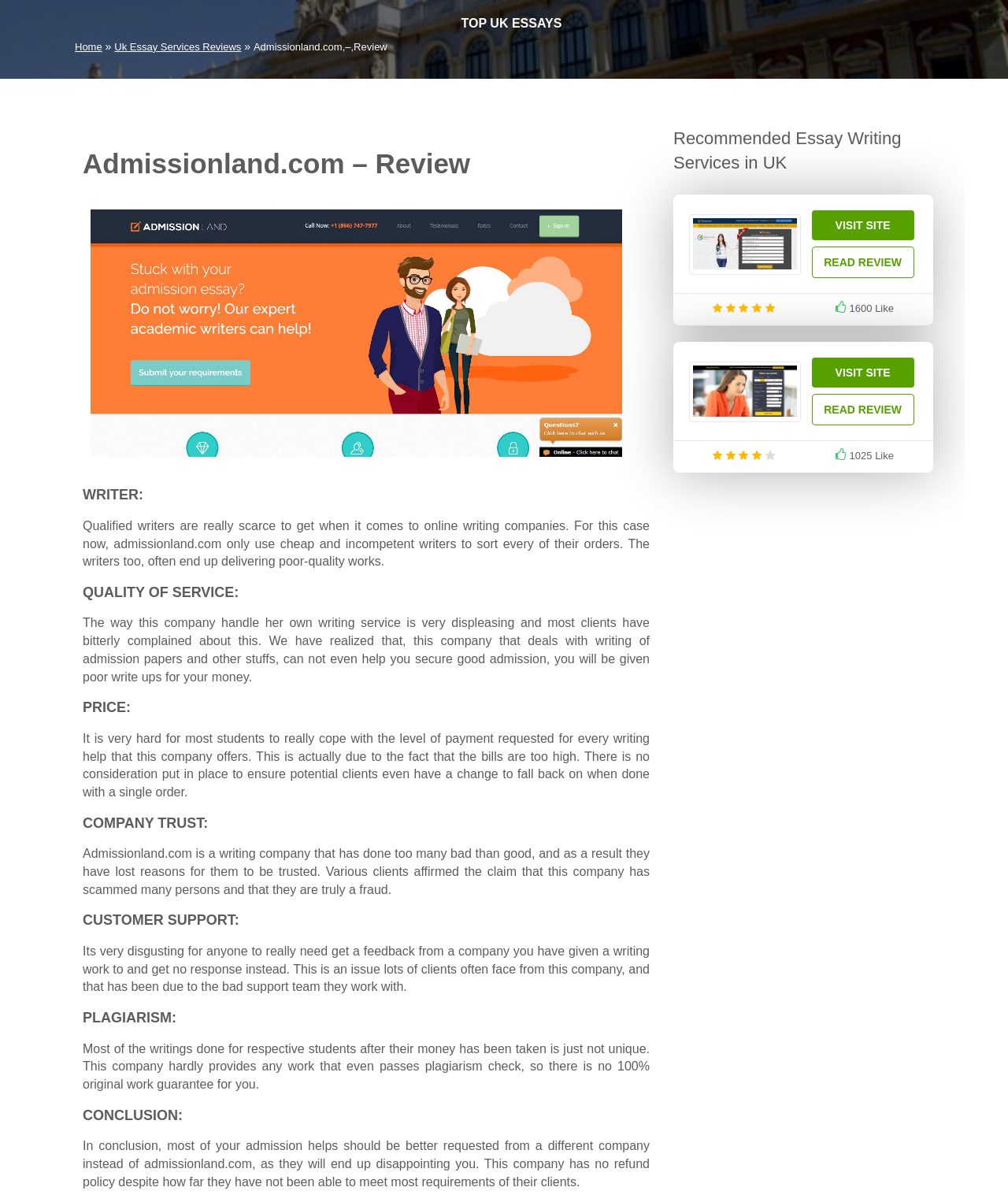Offer a thorough description of the webpage.

The webpage is a review of Admissionland, a company that provides writing services, particularly for admission papers. The page has a heading "Admissionland.com – Review" at the top, followed by an image of the company's logo. Below the heading, there is a section that discusses the quality of writers, stating that the company uses cheap and incompetent writers, resulting in poor-quality work.

To the right of the image, there are several links, including "TOP UK ESSAYS", "Home", and "Uk Essay Services Reviews". Below these links, there is a section that evaluates the company's services, including the quality of service, price, company trust, customer support, and plagiarism. Each of these sections has a heading and a paragraph of text that provides a negative review of the company's services.

Further down the page, there is a section with a heading "Recommended Essay Writing Services in UK". This section appears to promote other essay writing services, with images and links to visit the sites or read reviews. There are also ratings and "like" counts displayed next to each service.

Overall, the webpage is a negative review of Admissionland, highlighting the company's poor quality of work, high prices, and lack of trustworthiness. It also recommends alternative essay writing services in the UK.